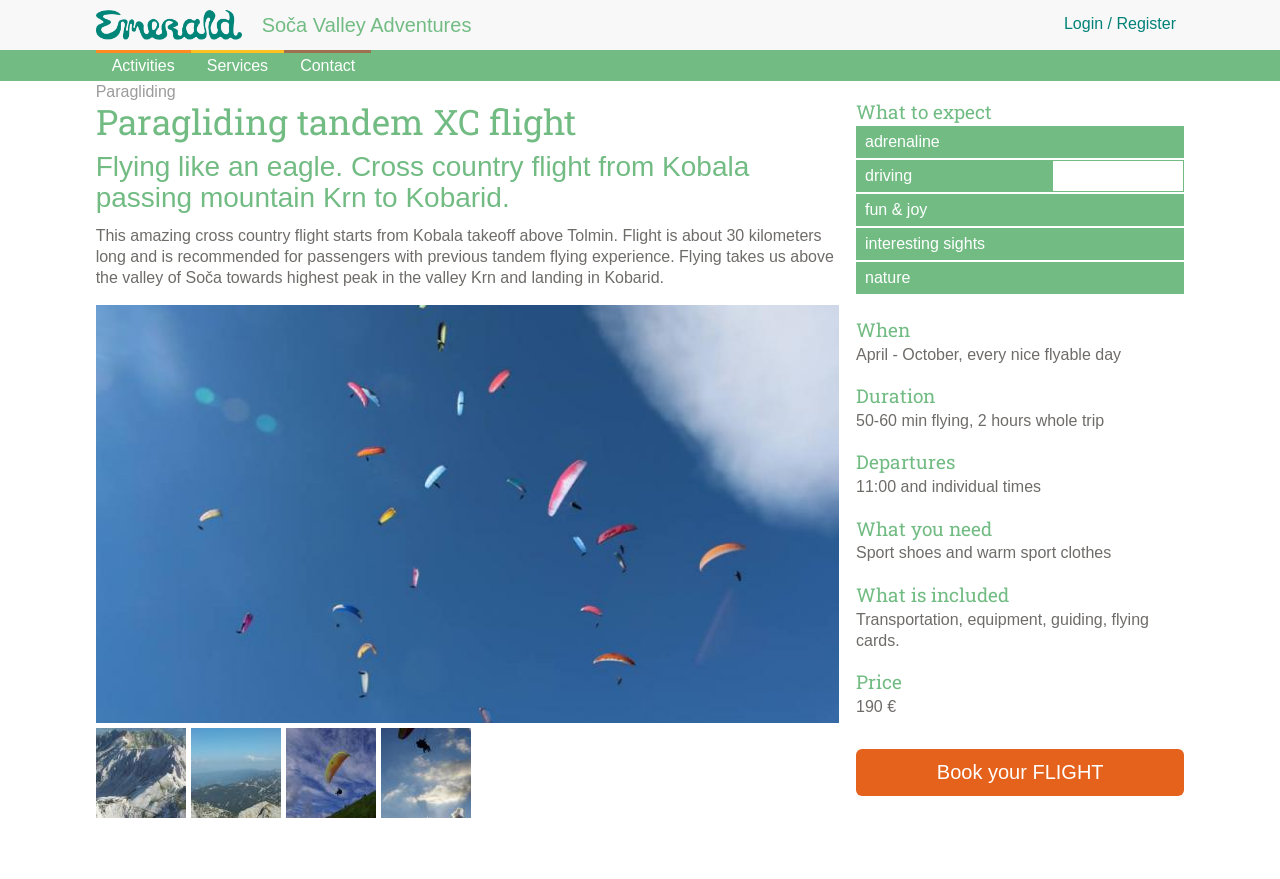Find and extract the text of the primary heading on the webpage.

Paragliding tandem XC flight